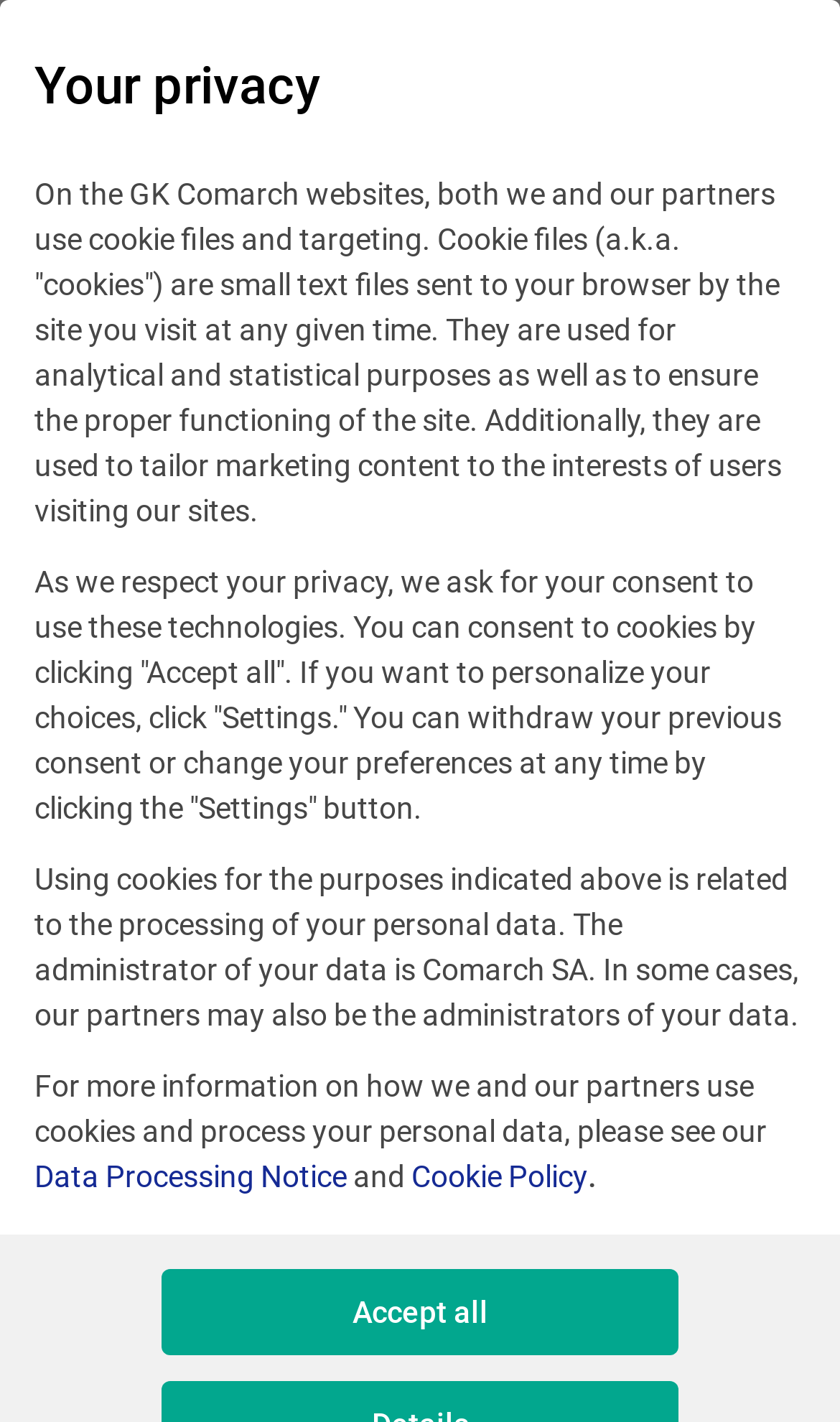Reply to the question below using a single word or brief phrase:
How long does it take to read the article?

2 min